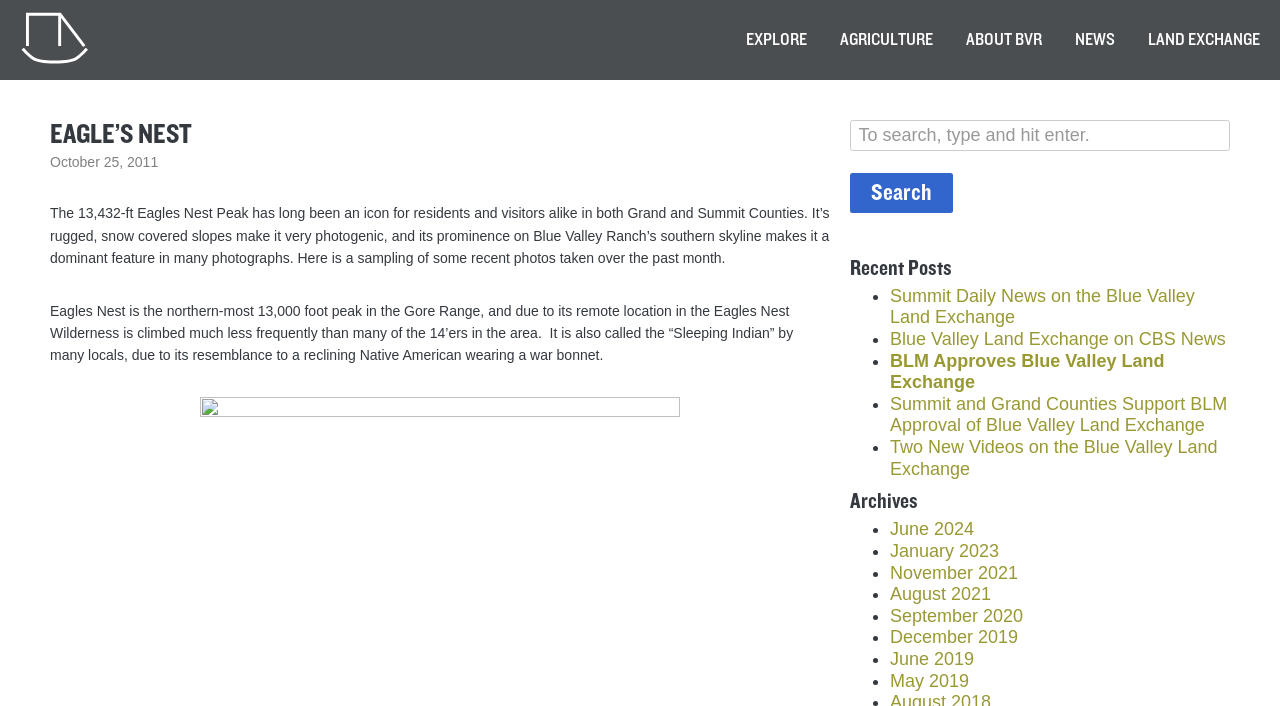Please determine the bounding box coordinates for the UI element described as: "June 2024".

[0.695, 0.736, 0.761, 0.764]